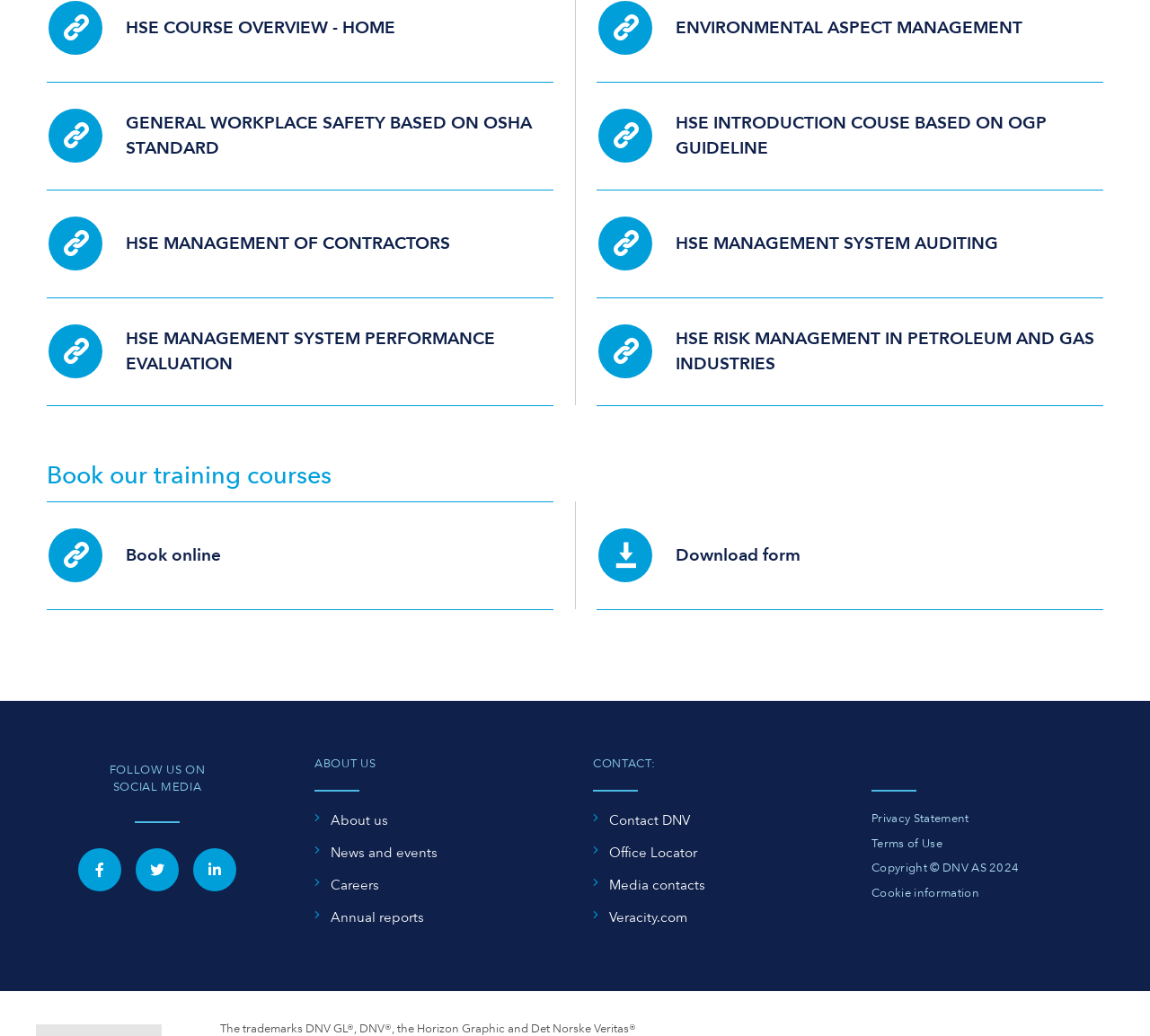Please predict the bounding box coordinates of the element's region where a click is necessary to complete the following instruction: "Subscribe to the newsletter". The coordinates should be represented by four float numbers between 0 and 1, i.e., [left, top, right, bottom].

None